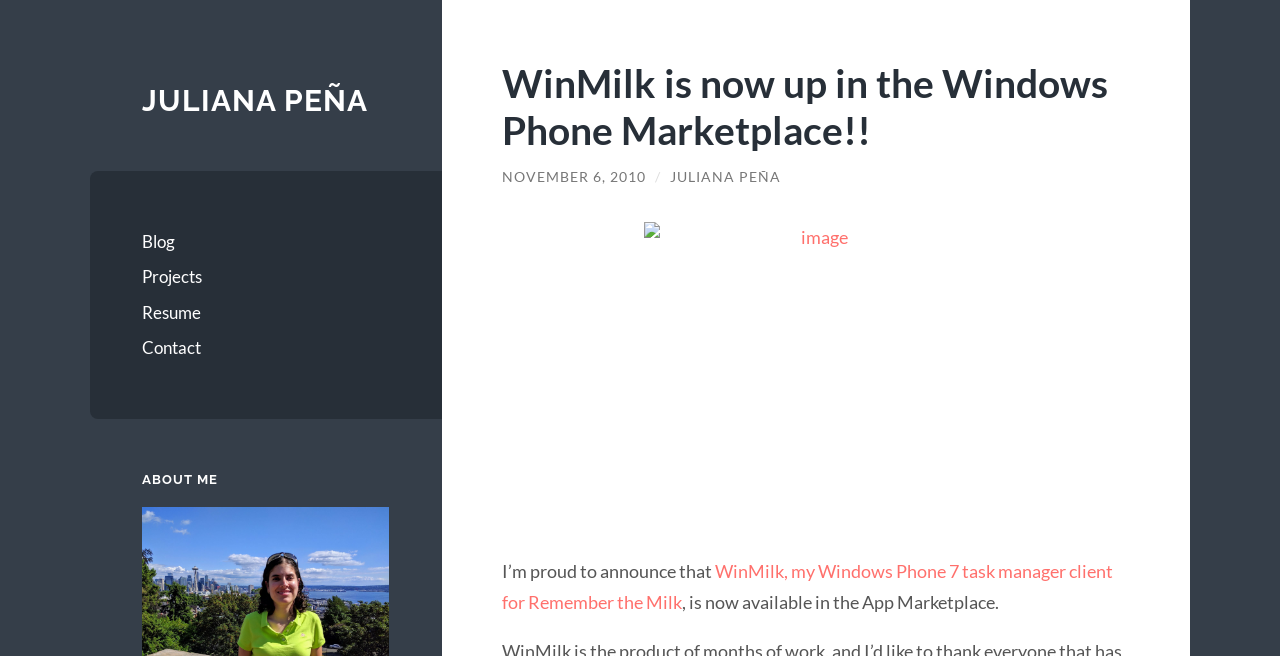Please identify and generate the text content of the webpage's main heading.

WinMilk is now up in the Windows Phone Marketplace!!